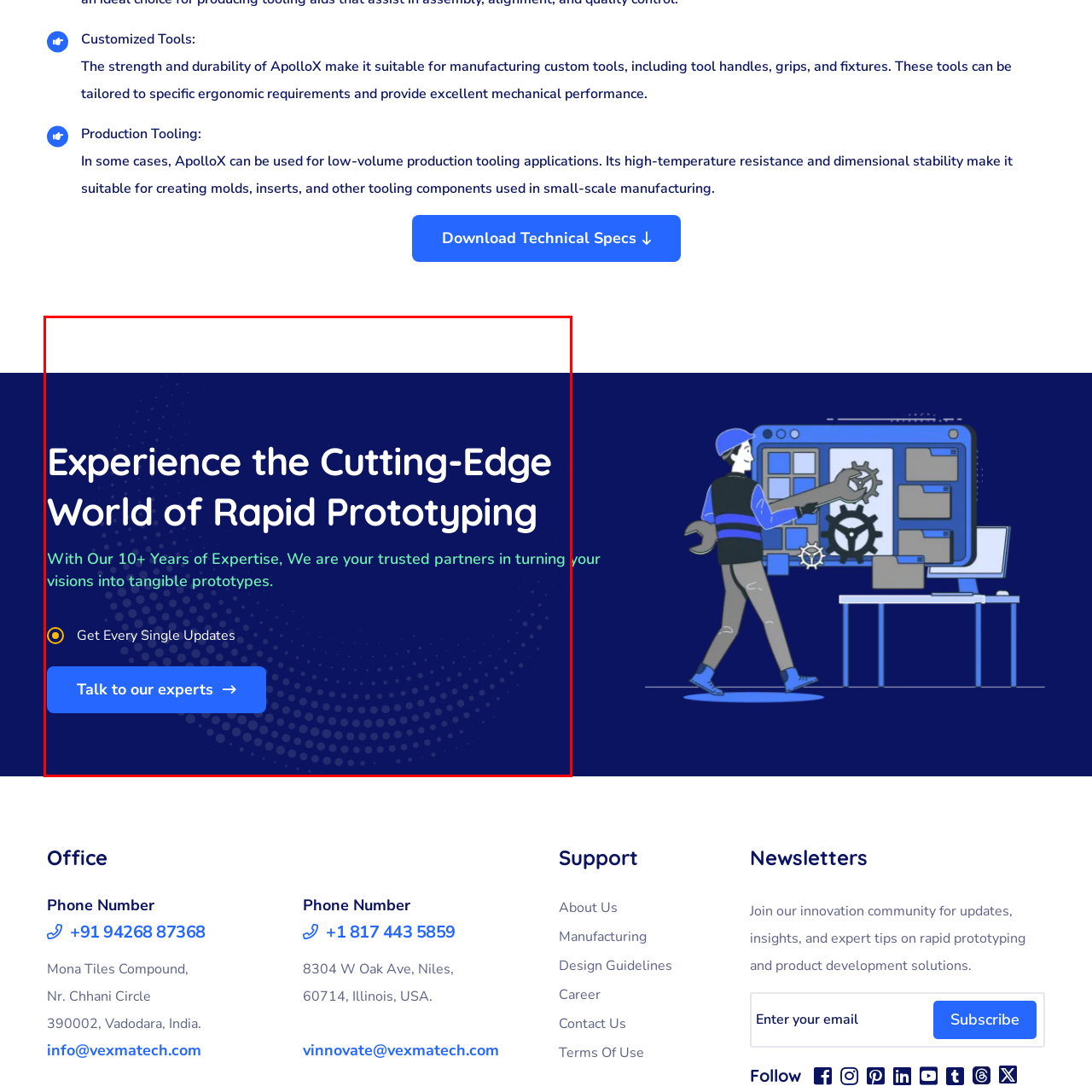What is the purpose of the 'Get Every Single Updates' prompt?
Direct your attention to the image encased in the red bounding box and answer the question thoroughly, relying on the visual data provided.

The prompt 'Get Every Single Updates' is likely encouraging users to stay informed about the company's latest developments, news, or services related to rapid prototyping.